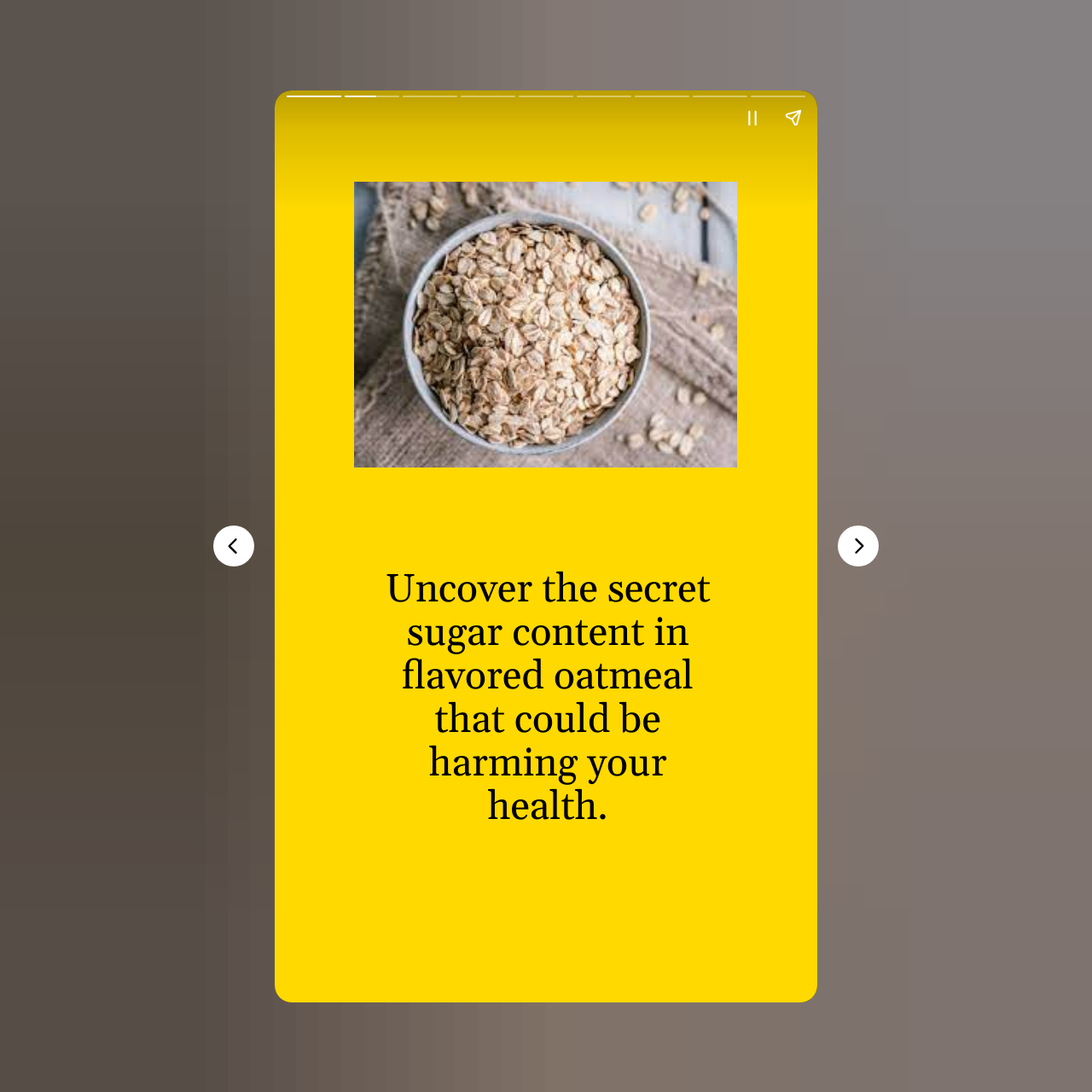Identify the bounding box coordinates for the UI element described as: "aria-label="Pause story"". The coordinates should be provided as four floats between 0 and 1: [left, top, right, bottom].

[0.67, 0.089, 0.708, 0.126]